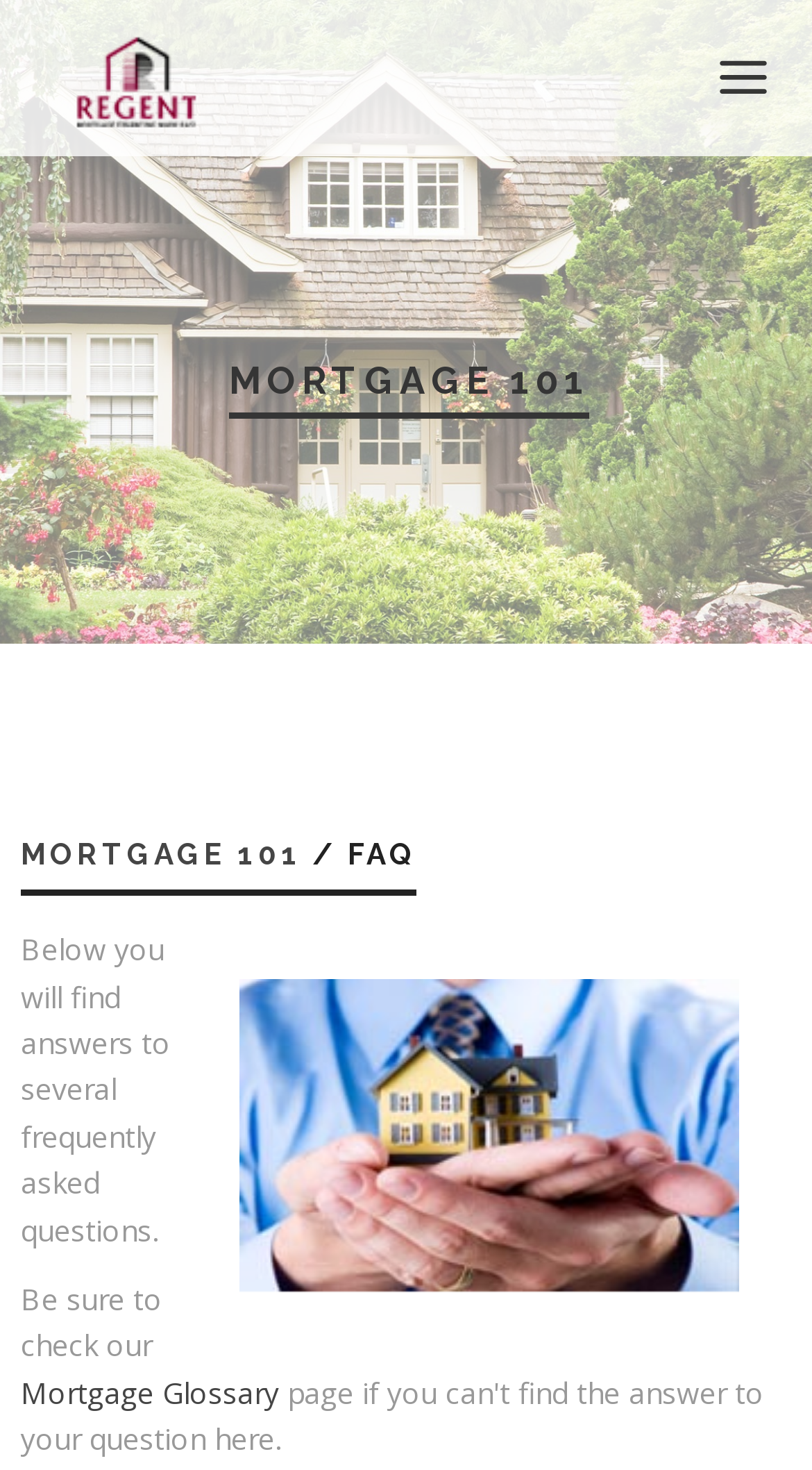Provide a one-word or brief phrase answer to the question:
What type of logo is at the top left?

Regent Financial Group